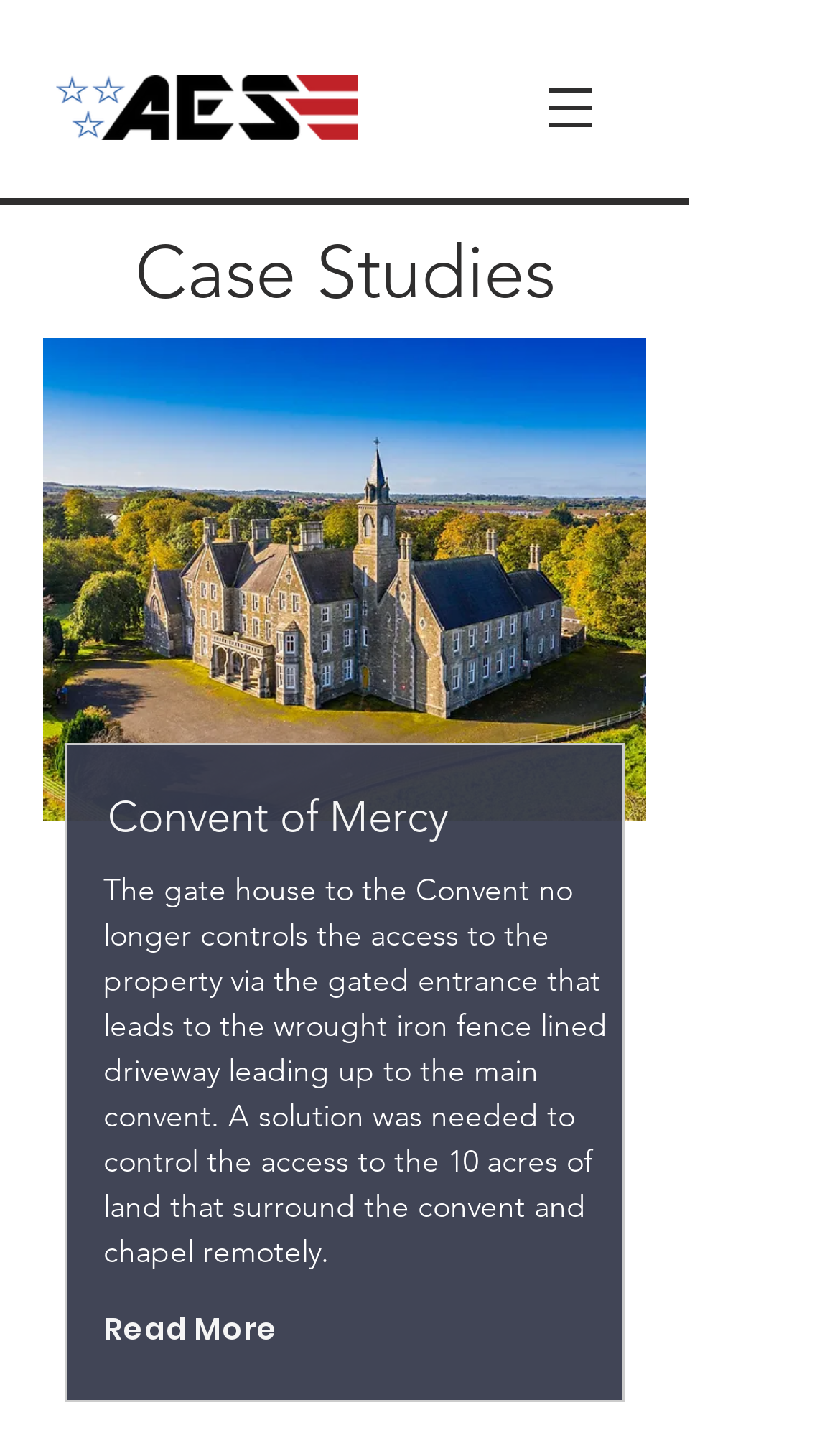Show the bounding box coordinates for the HTML element described as: "Read More".

[0.123, 0.905, 0.479, 0.945]